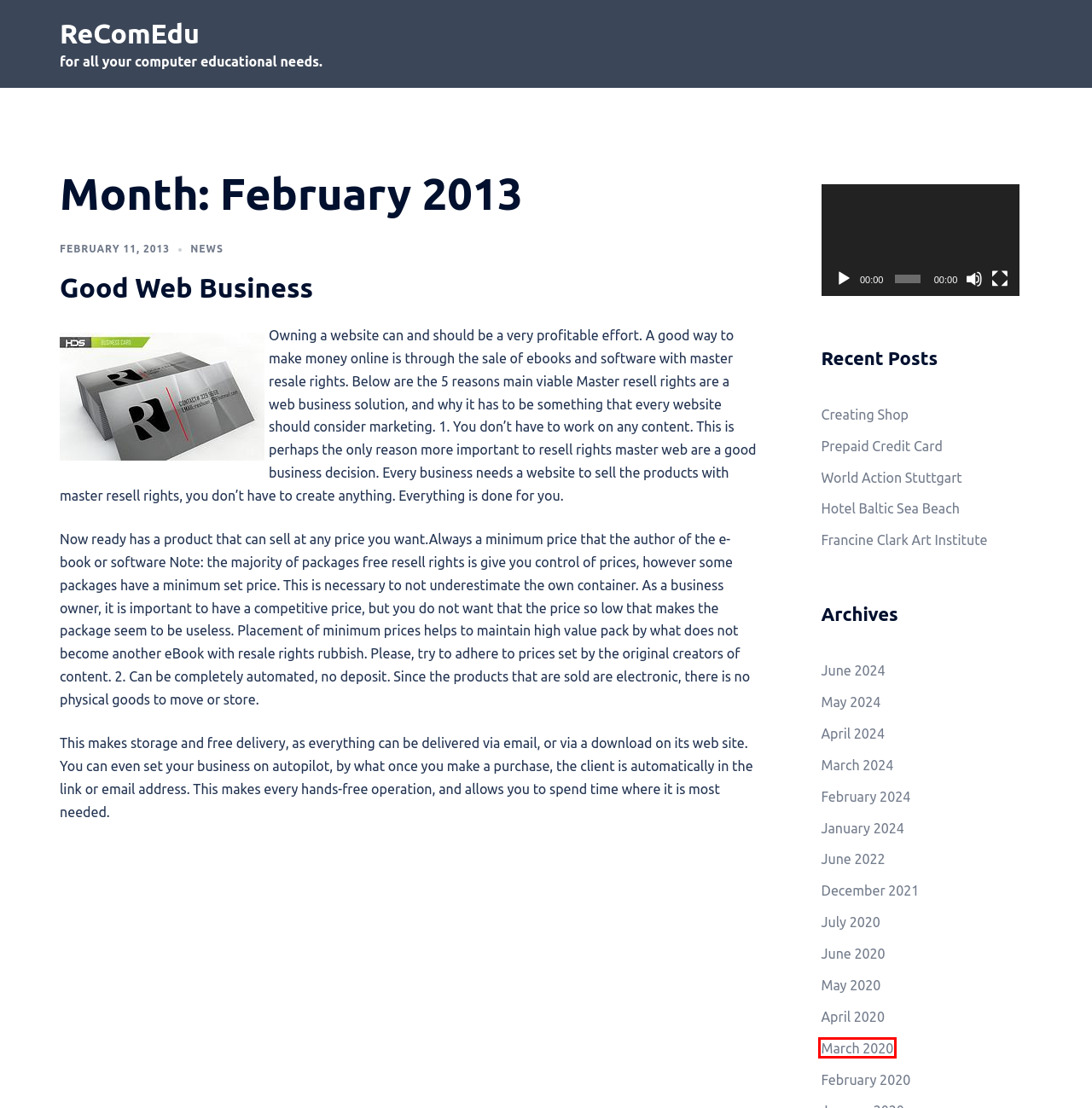You are provided with a screenshot of a webpage that has a red bounding box highlighting a UI element. Choose the most accurate webpage description that matches the new webpage after clicking the highlighted element. Here are your choices:
A. News – ReComEdu
B. Creating Shop – ReComEdu
C. World Action Stuttgart – ReComEdu
D. June 2024 – ReComEdu
E. Francine Clark Art Institute – ReComEdu
F. Prepaid Credit Card – ReComEdu
G. February 2024 – ReComEdu
H. March 2020 – ReComEdu

H